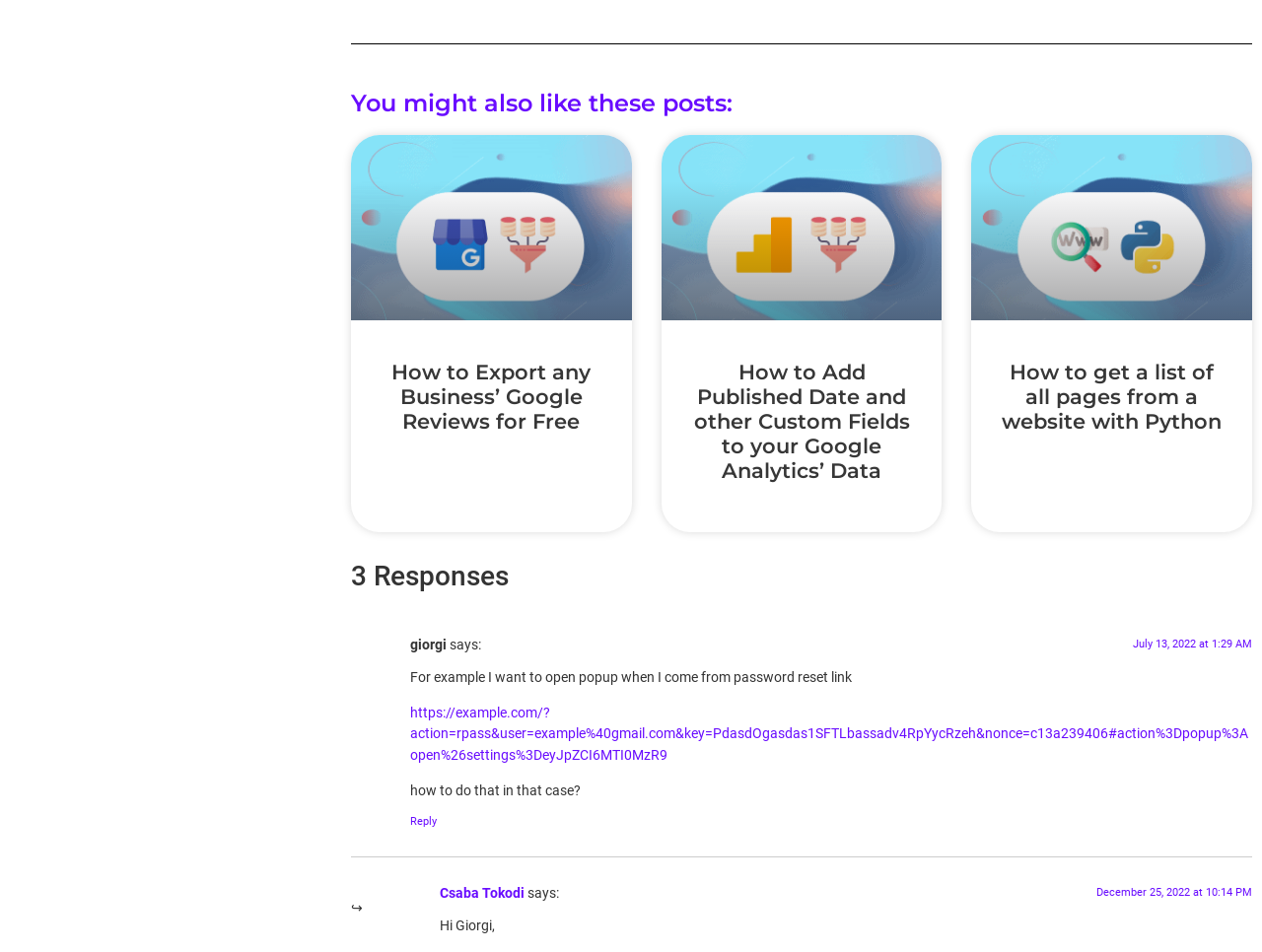Bounding box coordinates are specified in the format (top-left x, top-left y, bottom-right x, bottom-right y). All values are floating point numbers bounded between 0 and 1. Please provide the bounding box coordinate of the region this sentence describes: Government Submissions and Policy Briefs

None